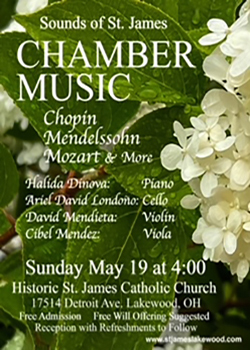Provide a comprehensive description of the image.

The image features a promotional poster for a chamber music concert titled "Sounds of St. James." It prominently displays the word "CHAMBER MUSIC" at the top, with a backdrop of delicate white flowers suggesting a serene and elegant atmosphere. Below the title, it lists renowned composers such as Chopin, Mendelssohn, and Mozart, highlighting the music that will be performed. 

The concert information is detailed beneath, including the performers: Halida Dinova on piano, Ariel David Londono on cello, David Mendieta on violin, and Cibel Mendez on viola. The event is scheduled for Sunday, May 19 at 4:00 PM, taking place at the Historic St. James Catholic Church located at 17514 Detroit Ave., Lakewood, OH. 

Notable features include the description of free admission, with offerings encouraged, and a mention of a reception with refreshments to follow. This elegant poster effectively invites attendees to an afternoon of classical music in a beautiful setting.